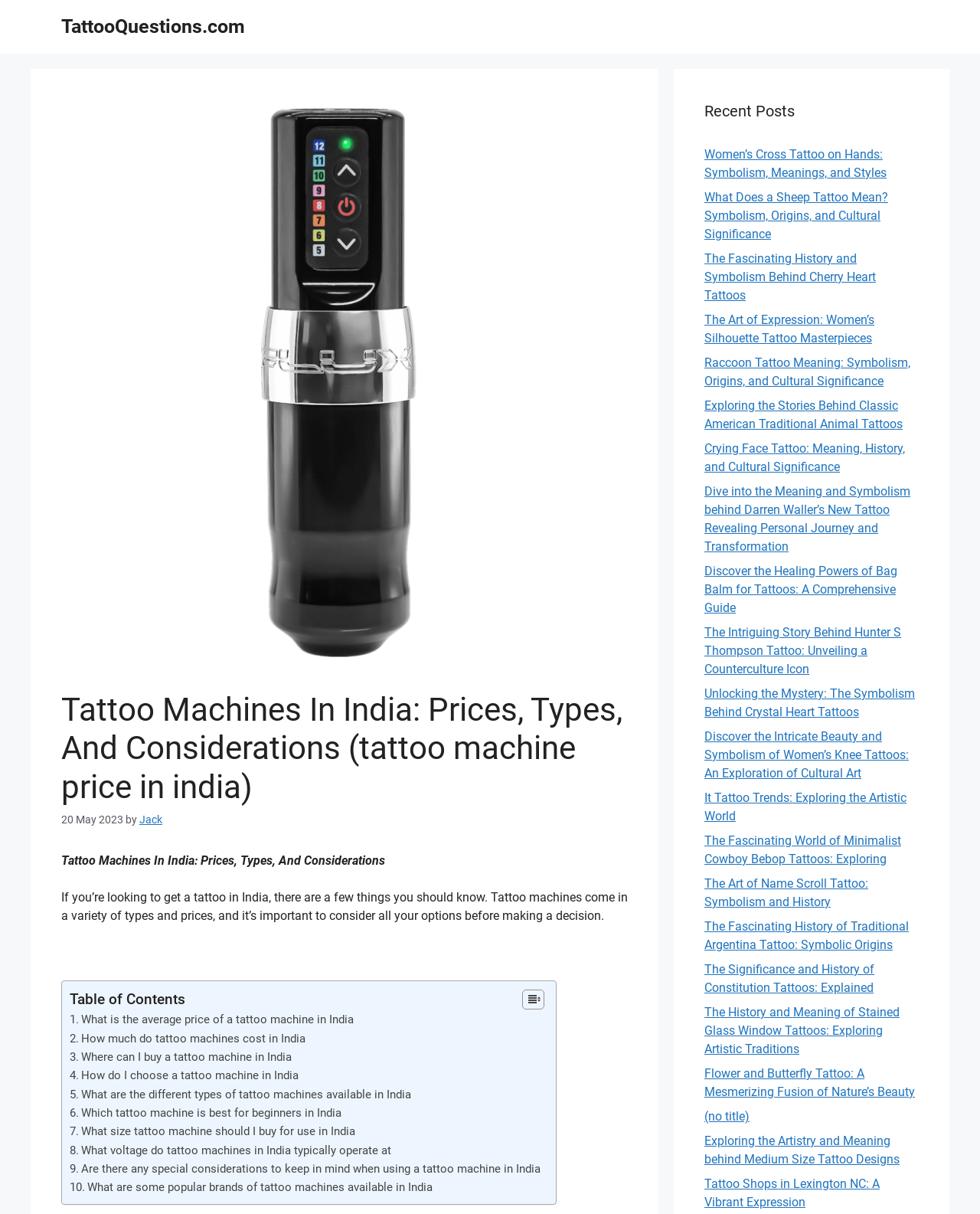Give the bounding box coordinates for the element described by: "(no title)".

[0.719, 0.914, 0.765, 0.926]